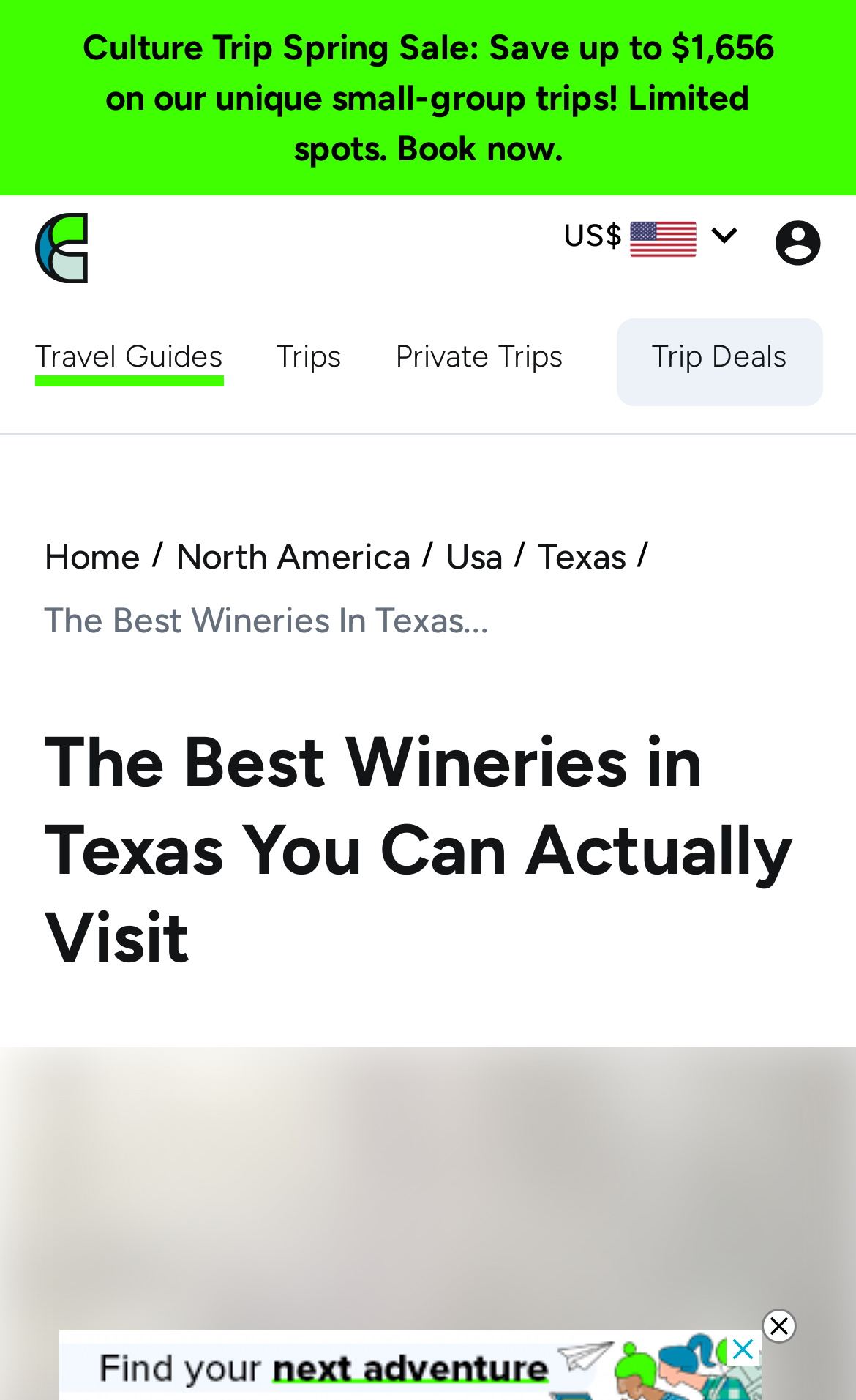Identify the bounding box coordinates for the region of the element that should be clicked to carry out the instruction: "Explore Trip Deals". The bounding box coordinates should be four float numbers between 0 and 1, i.e., [left, top, right, bottom].

[0.762, 0.24, 0.921, 0.271]